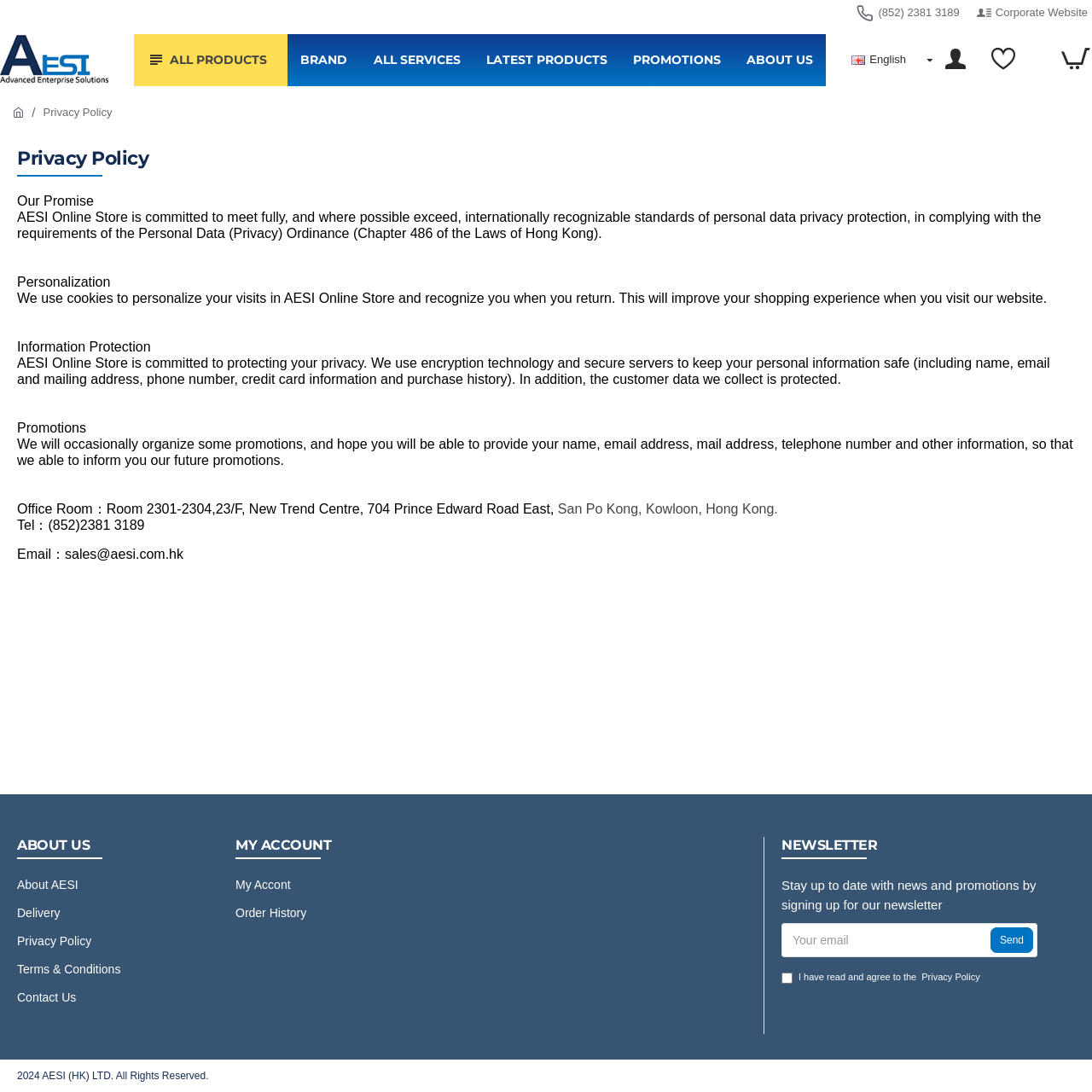Find the bounding box coordinates of the element to click in order to complete this instruction: "Subscribe to the newsletter". The bounding box coordinates must be four float numbers between 0 and 1, denoted as [left, top, right, bottom].

[0.907, 0.849, 0.946, 0.873]